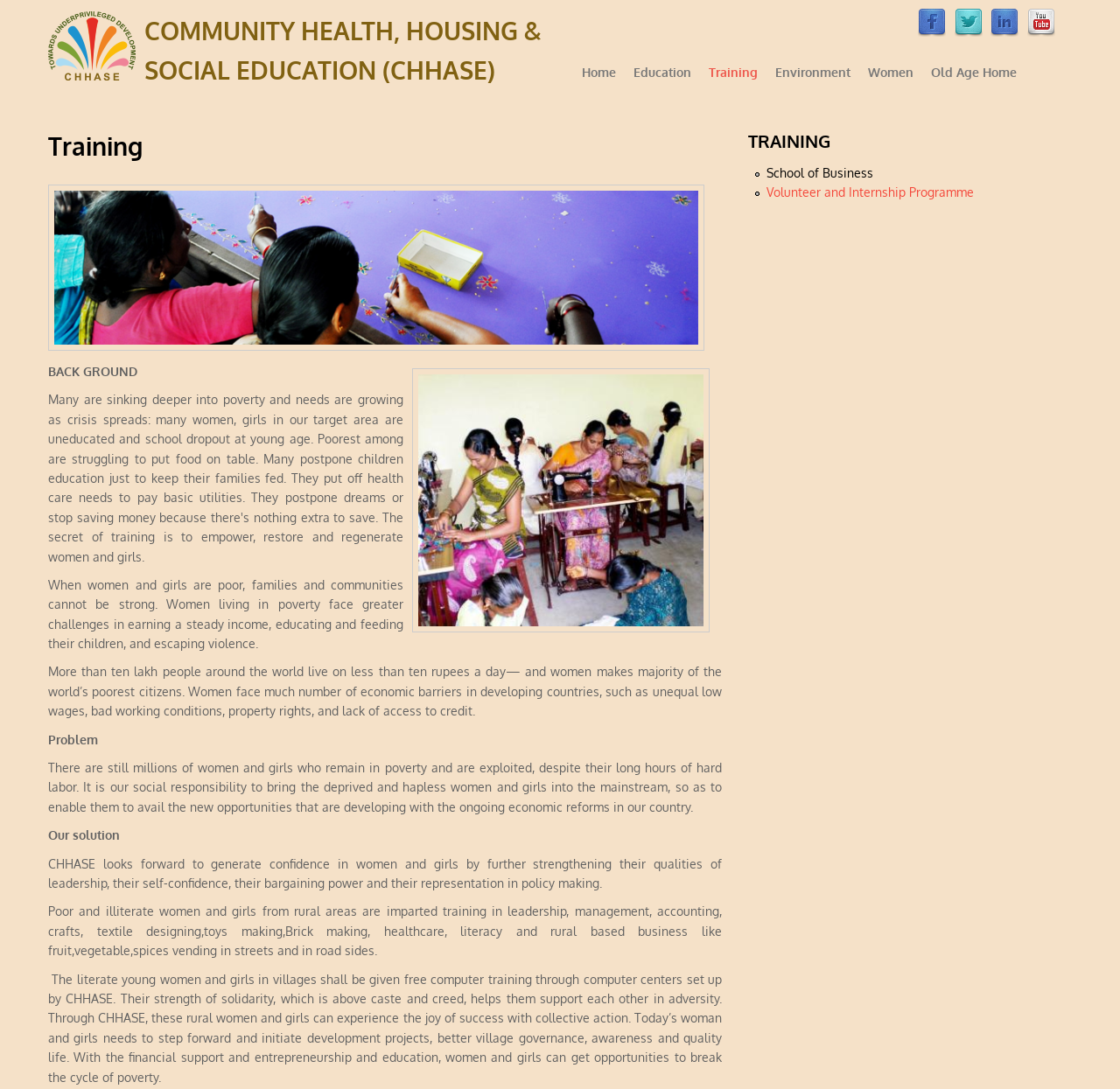Please identify the bounding box coordinates for the region that you need to click to follow this instruction: "Click School of Business".

[0.684, 0.151, 0.78, 0.165]